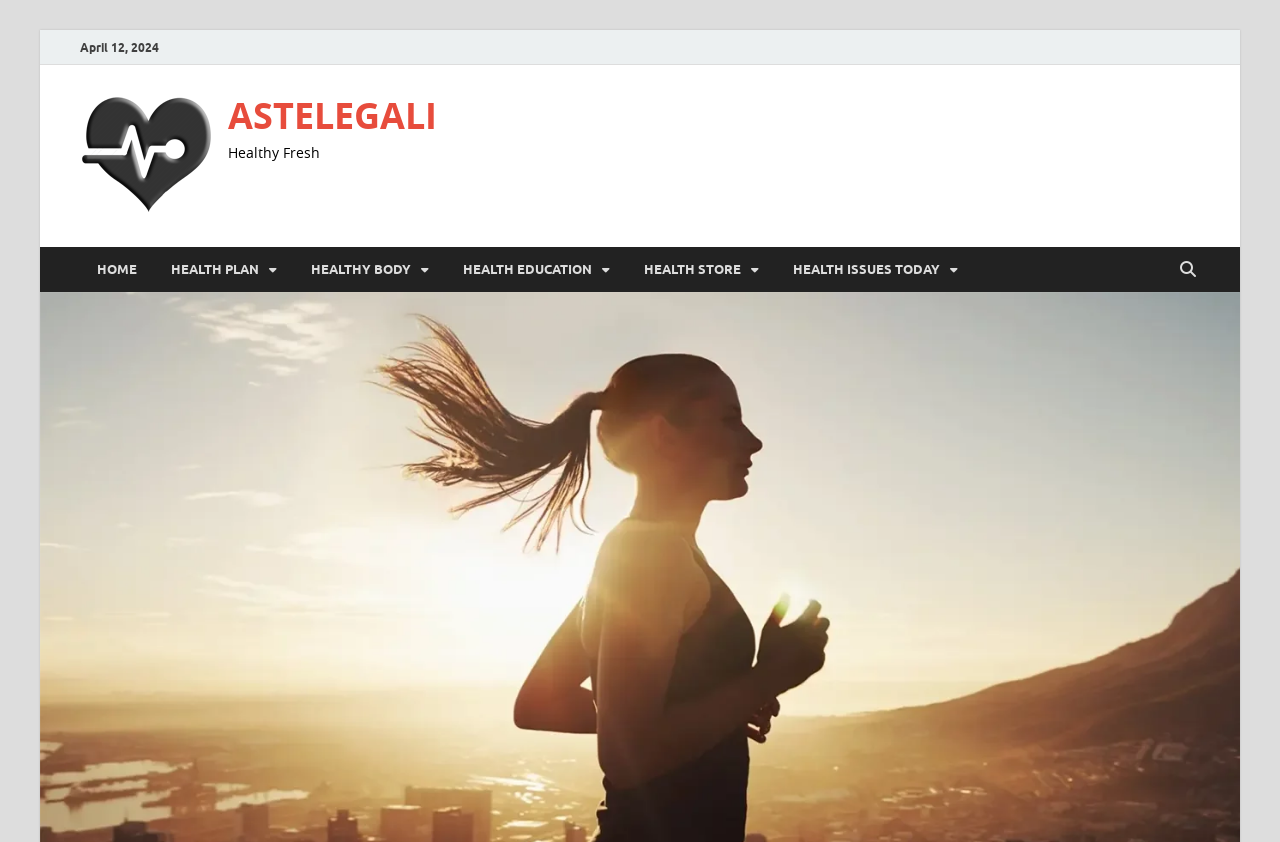Elaborate on the webpage's design and content in a detailed caption.

The webpage appears to be a health-related website with a focus on providing resources and information. At the top of the page, there is a date displayed, "April 12, 2024", which suggests that the website may be updated regularly. 

Below the date, there is a logo or icon with the text "ASTELEGALI" next to it, which is likely the website's brand or title. To the right of the logo, there is a section with the title "Healthy Fresh". 

The main navigation menu is located below the logo and title section, with six links: "HOME", "HEALTH PLAN", "HEALTHY BODY", "HEALTH EDUCATION", "HEALTH STORE", and "HEALTH ISSUES TODAY". Each link has an icon represented by "\uf0d7" next to it. 

The website's title, "Get Effectively Wishes And Phrases Of Encouragement | ASTELEGALI", suggests that the website may provide motivational content or resources for individuals dealing with health issues. However, the meta description mentions individuals with extreme and enduring psychological illnesses, which may indicate that the website also provides information or resources related to mental health.